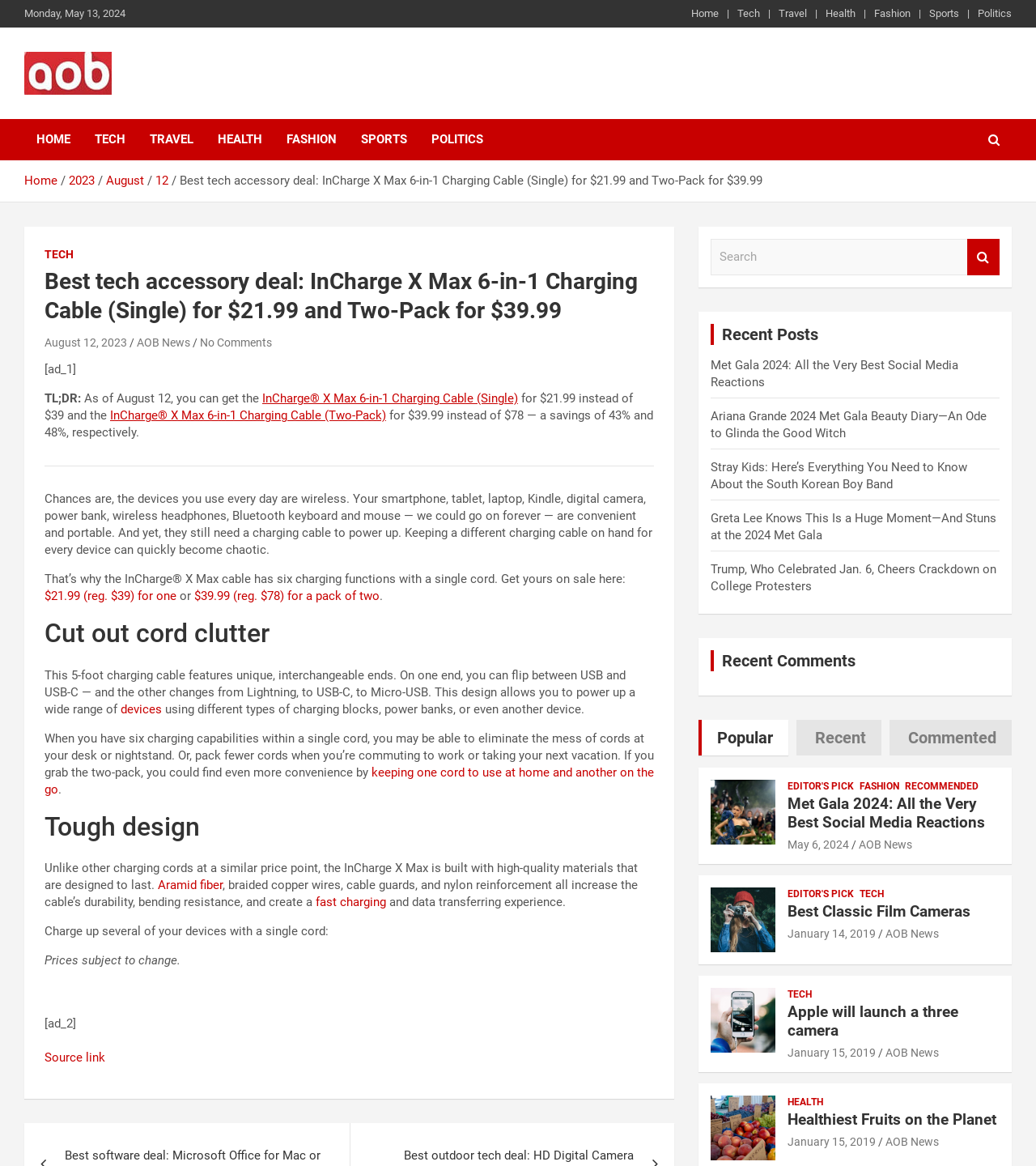Identify the bounding box coordinates for the region of the element that should be clicked to carry out the instruction: "Search for something". The bounding box coordinates should be four float numbers between 0 and 1, i.e., [left, top, right, bottom].

[0.686, 0.205, 0.934, 0.236]